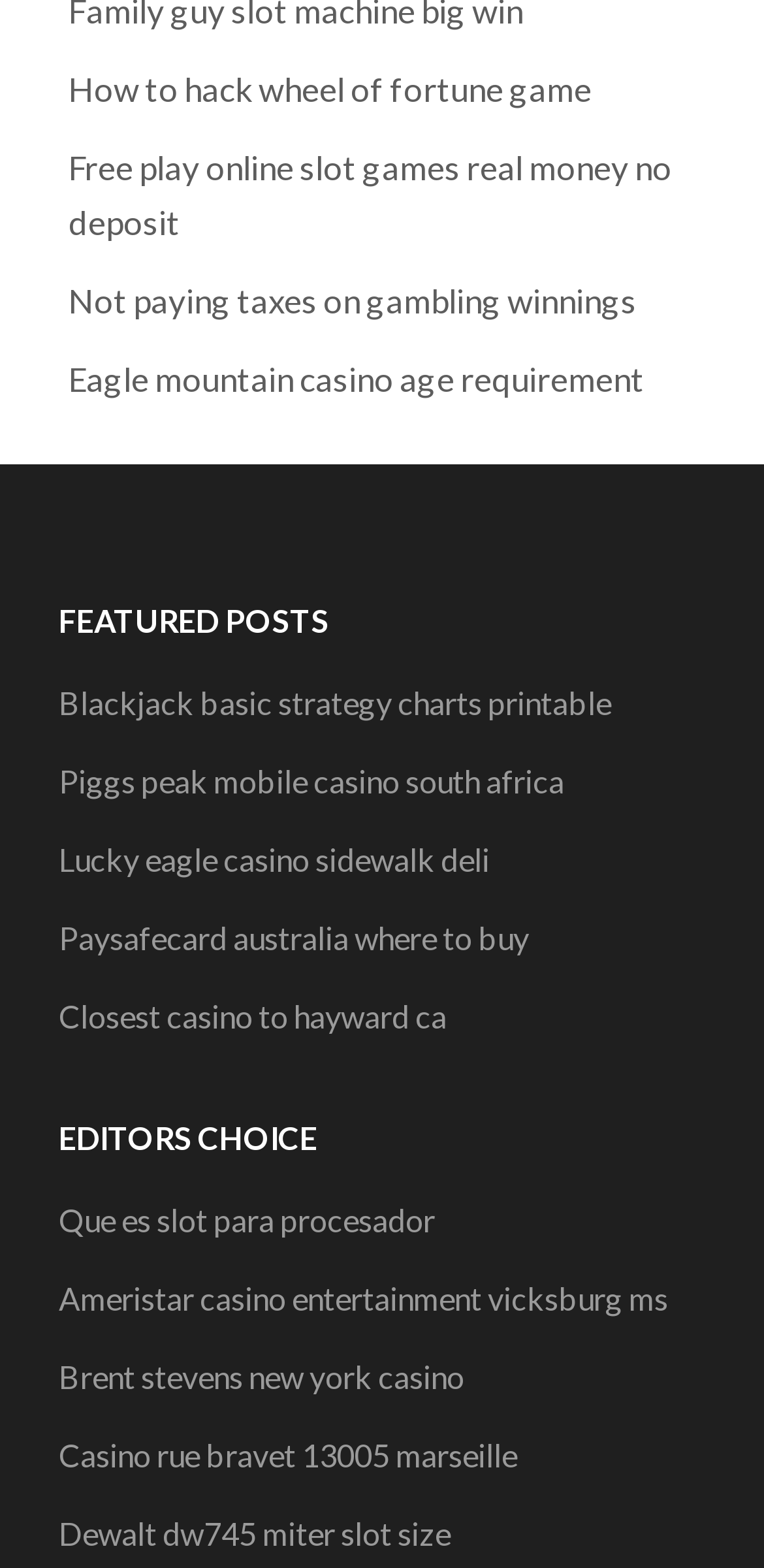Using the information in the image, give a detailed answer to the following question: What is the topic of the first link on the webpage?

The first link on the webpage has the text 'How to hack wheel of fortune game', indicating that the topic of the linked article is related to the popular TV game show Wheel of Fortune.